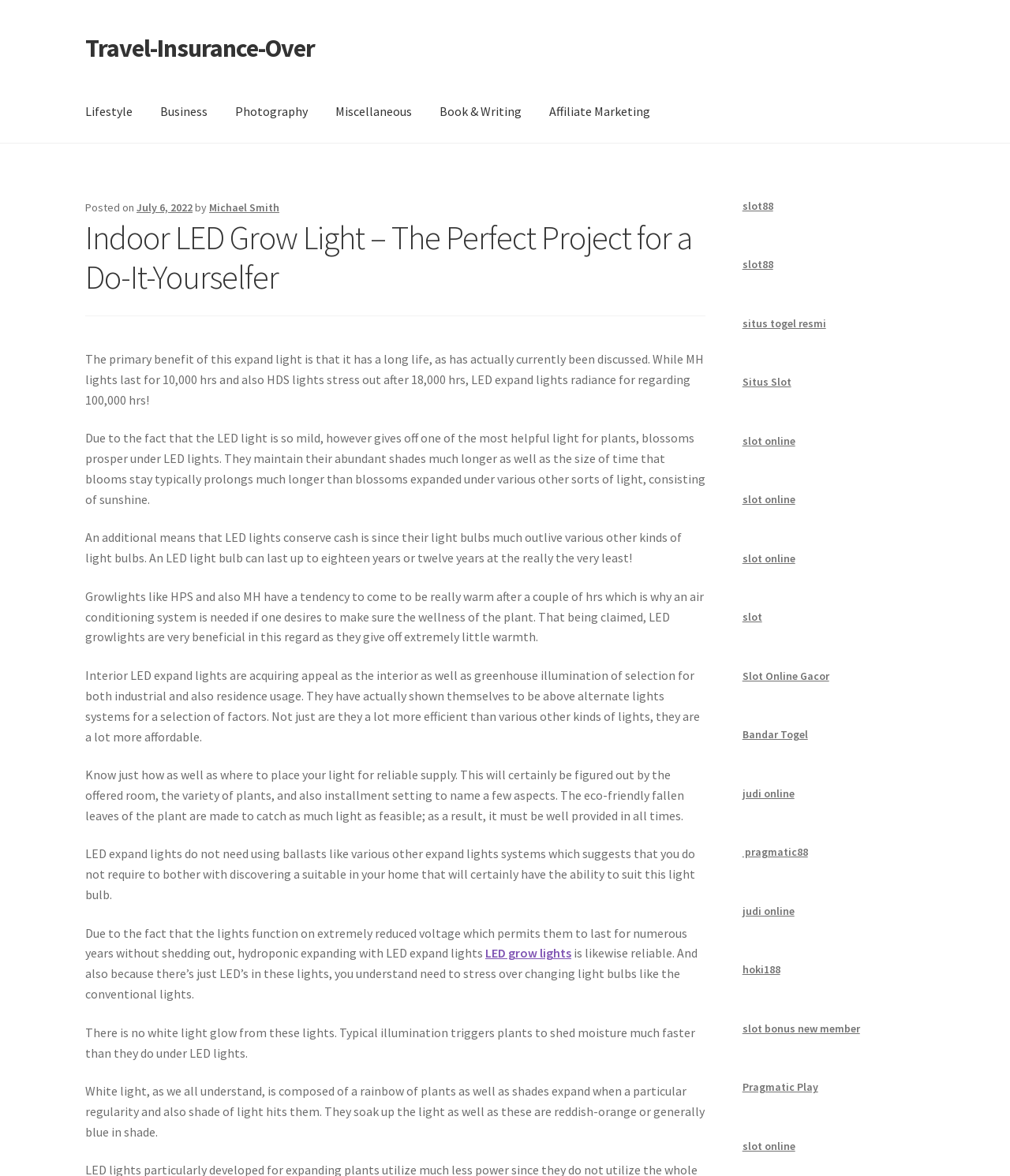What is the characteristic of LED grow lights that makes them energy-efficient?
Your answer should be a single word or phrase derived from the screenshot.

Low voltage